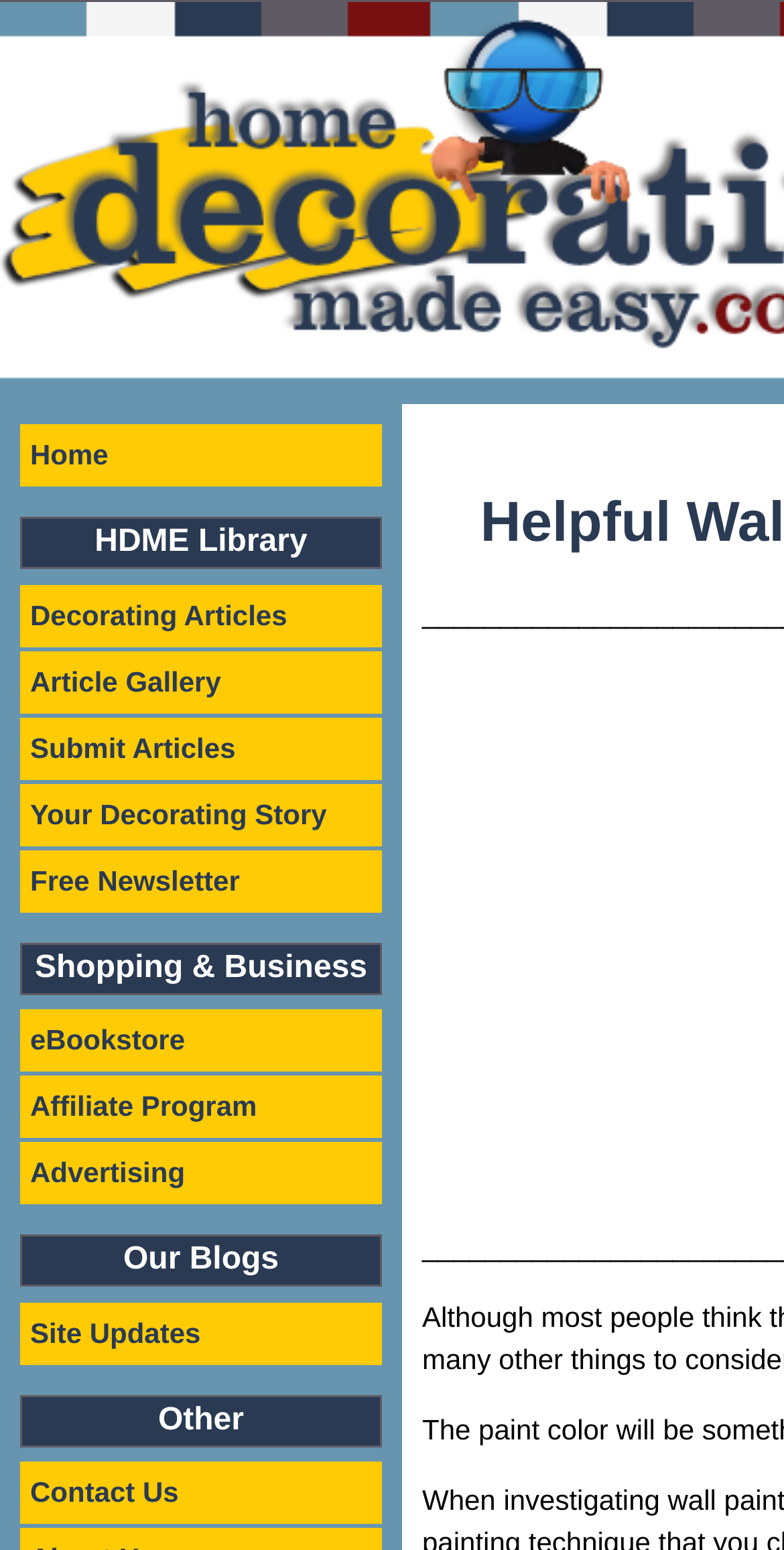Determine the bounding box for the UI element as described: "reliability". The coordinates should be represented as four float numbers between 0 and 1, formatted as [left, top, right, bottom].

None